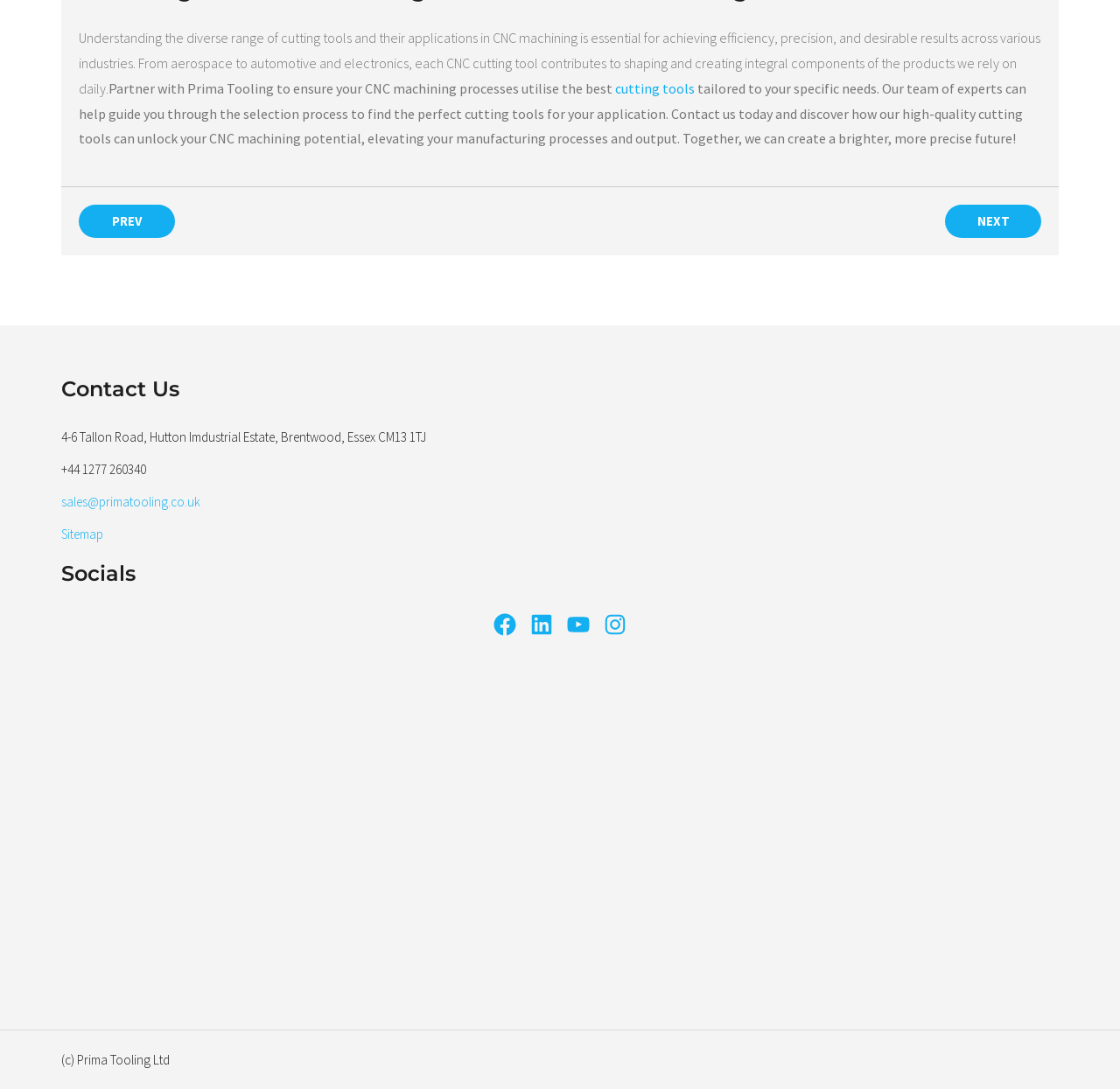Please provide the bounding box coordinates for the element that needs to be clicked to perform the following instruction: "Ask a question in 'Exams FAA Airline Pilot Questions & Answers'". The coordinates should be given as four float numbers between 0 and 1, i.e., [left, top, right, bottom].

None